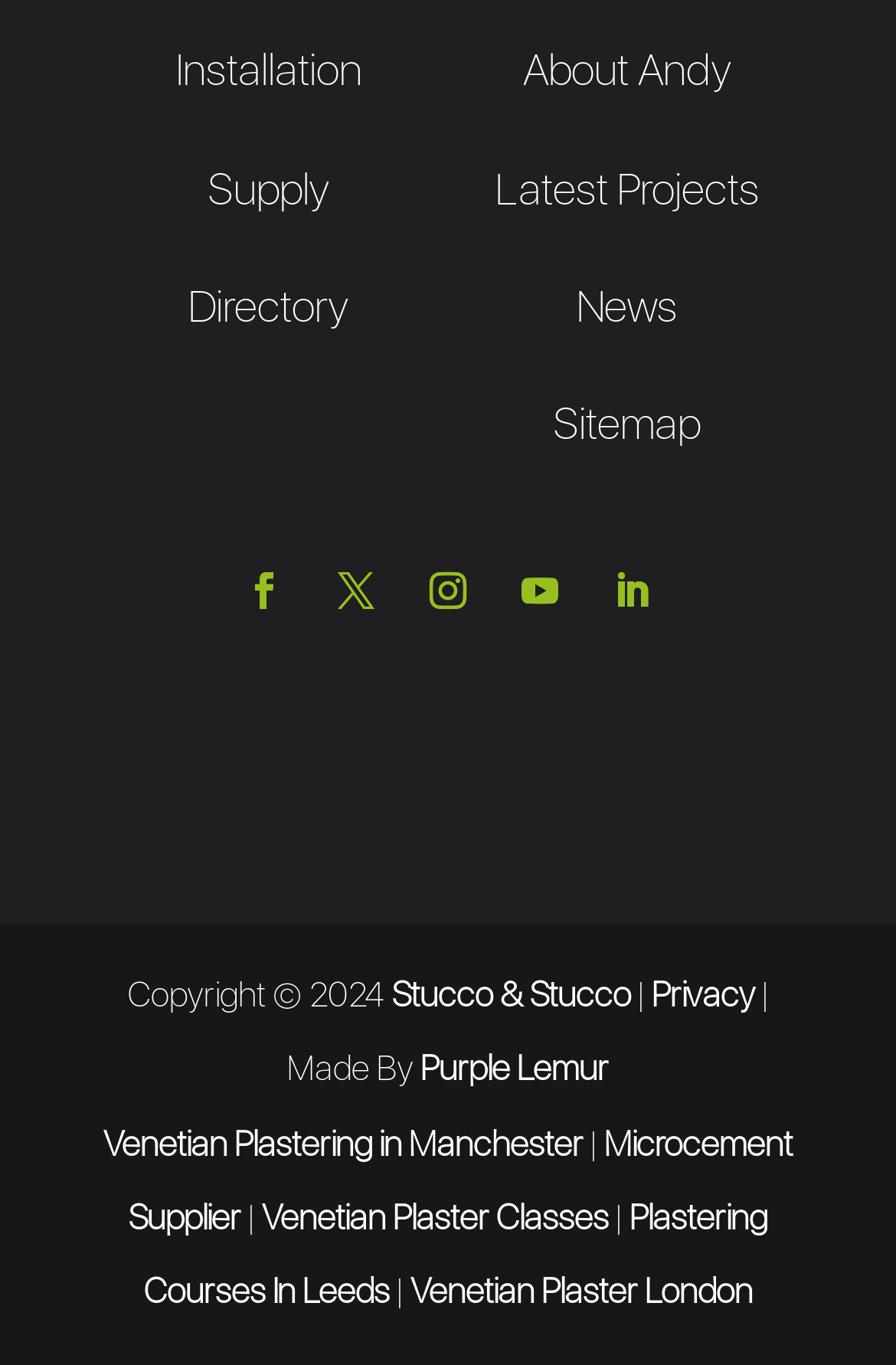Please locate the clickable area by providing the bounding box coordinates to follow this instruction: "View the Sitemap".

[0.618, 0.292, 0.782, 0.33]